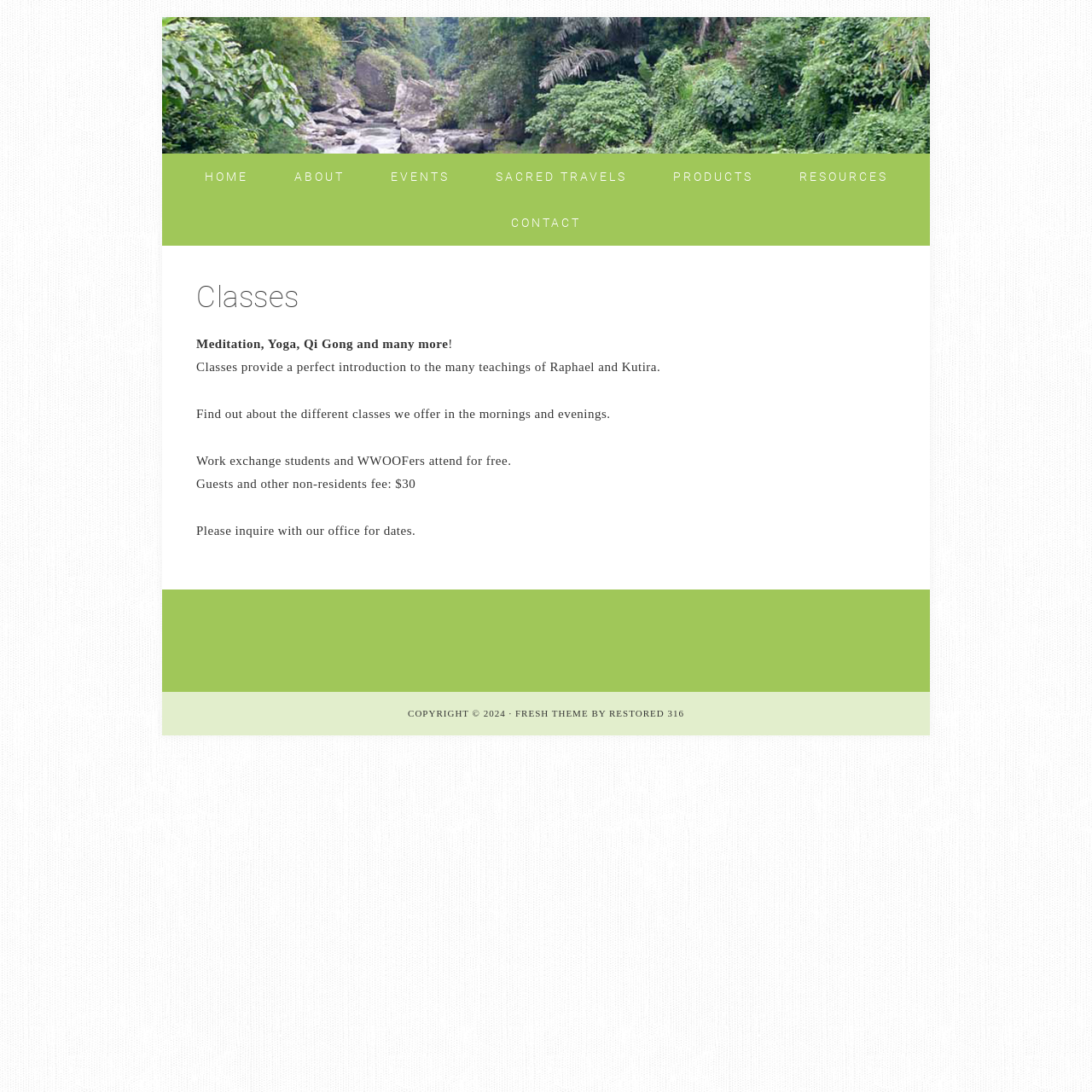Please identify the coordinates of the bounding box for the clickable region that will accomplish this instruction: "Click on the link to learn about UPI Payment App Development".

None